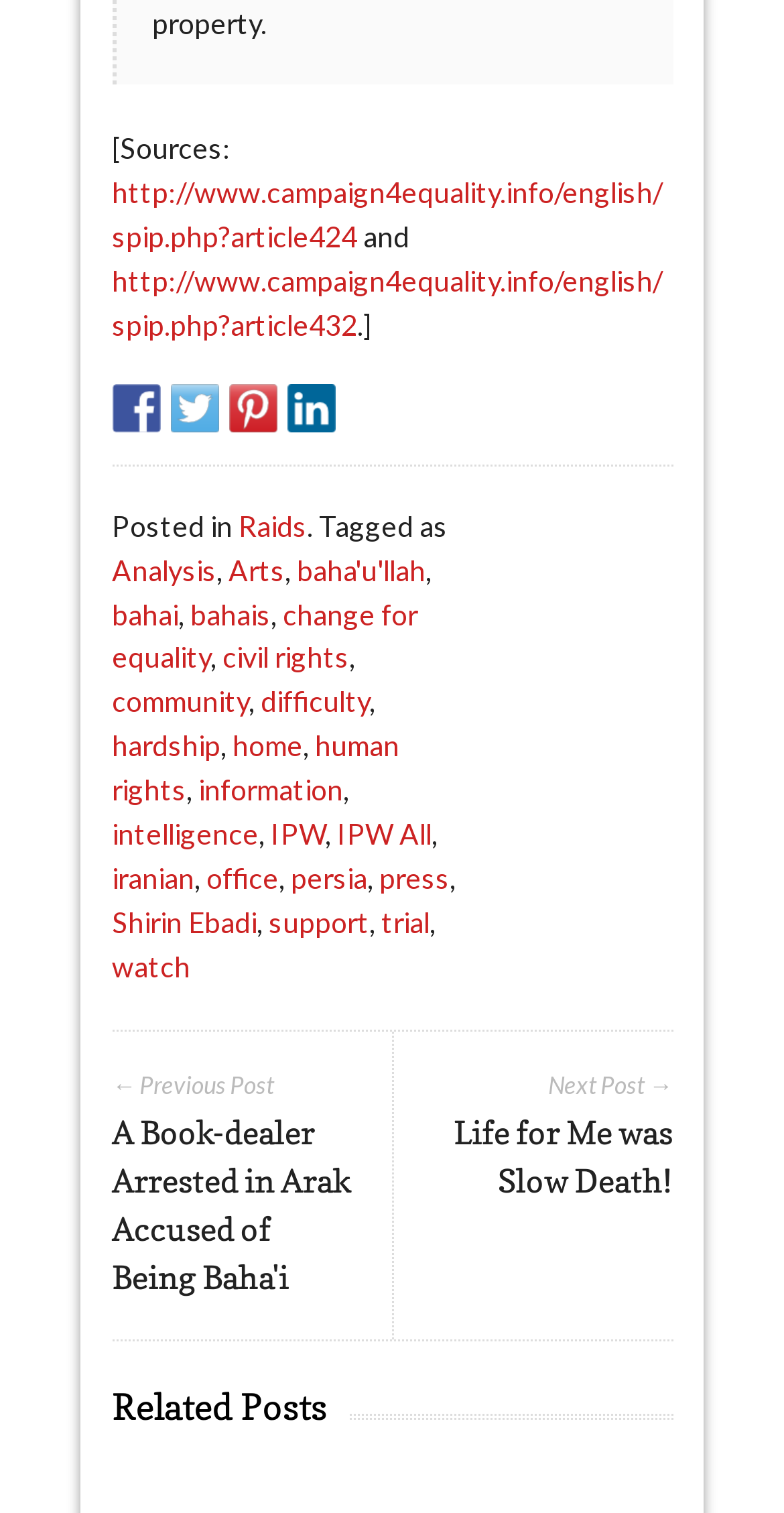Determine the bounding box coordinates for the element that should be clicked to follow this instruction: "Explore the related posts". The coordinates should be given as four float numbers between 0 and 1, in the format [left, top, right, bottom].

[0.142, 0.913, 0.858, 0.948]